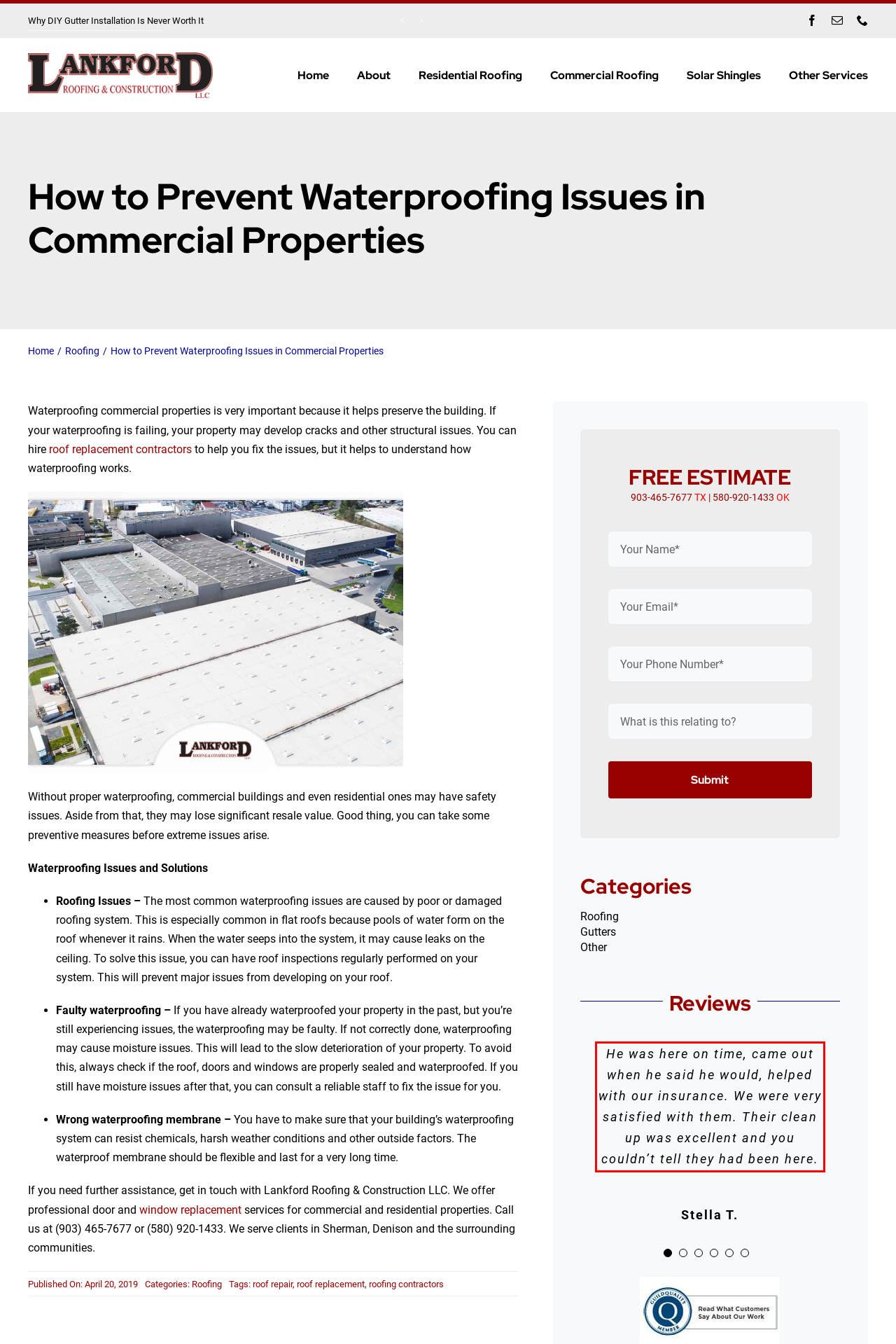You are given a screenshot of a webpage with a UI element highlighted by a red bounding box. Please perform OCR on the text content within this red bounding box.

He was here on time, came out when he said he would, helped with our insurance. We were very satisfied with them. Their clean up was excellent and you couldn’t tell they had been here.